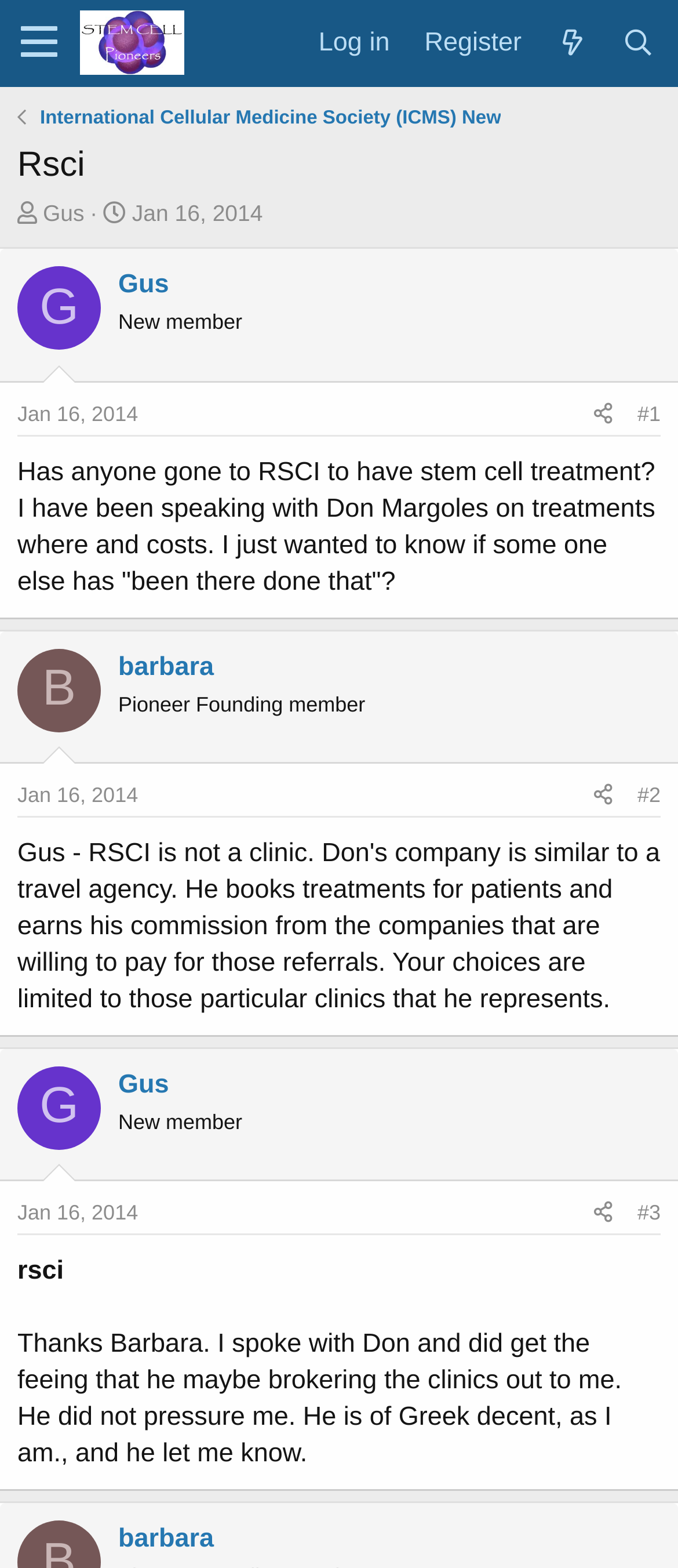Please provide the bounding box coordinate of the region that matches the element description: What's new. Coordinates should be in the format (top-left x, top-left y, bottom-right x, bottom-right y) and all values should be between 0 and 1.

[0.795, 0.006, 0.892, 0.049]